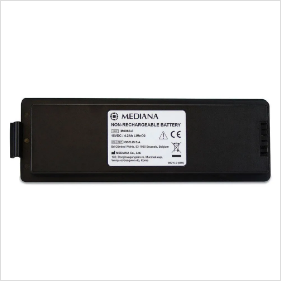What is the purpose of this battery? Refer to the image and provide a one-word or short phrase answer.

For AED functionality